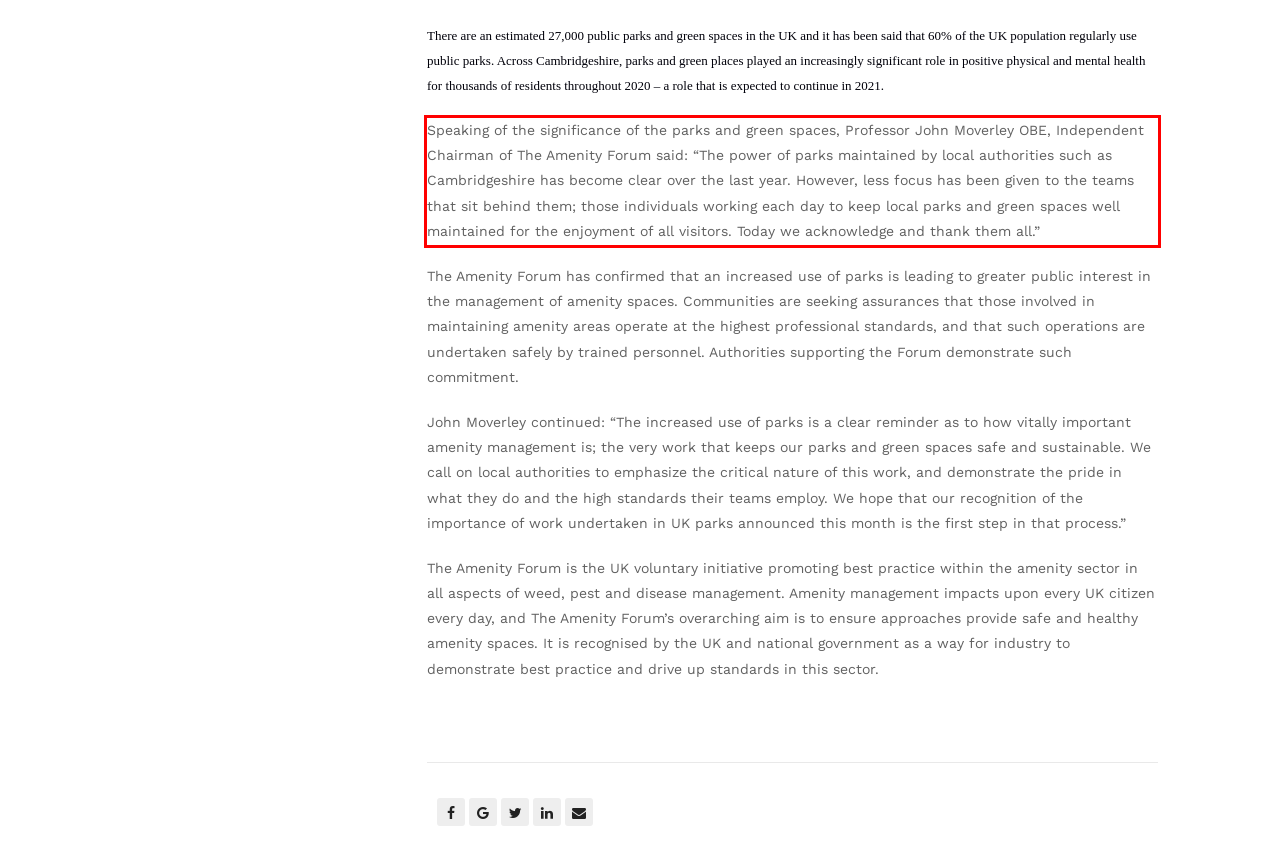You are provided with a webpage screenshot that includes a red rectangle bounding box. Extract the text content from within the bounding box using OCR.

Speaking of the significance of the parks and green spaces, Professor John Moverley OBE, Independent Chairman of The Amenity Forum said: “The power of parks maintained by local authorities such as Cambridgeshire has become clear over the last year. However, less focus has been given to the teams that sit behind them; those individuals working each day to keep local parks and green spaces well maintained for the enjoyment of all visitors. Today we acknowledge and thank them all.”